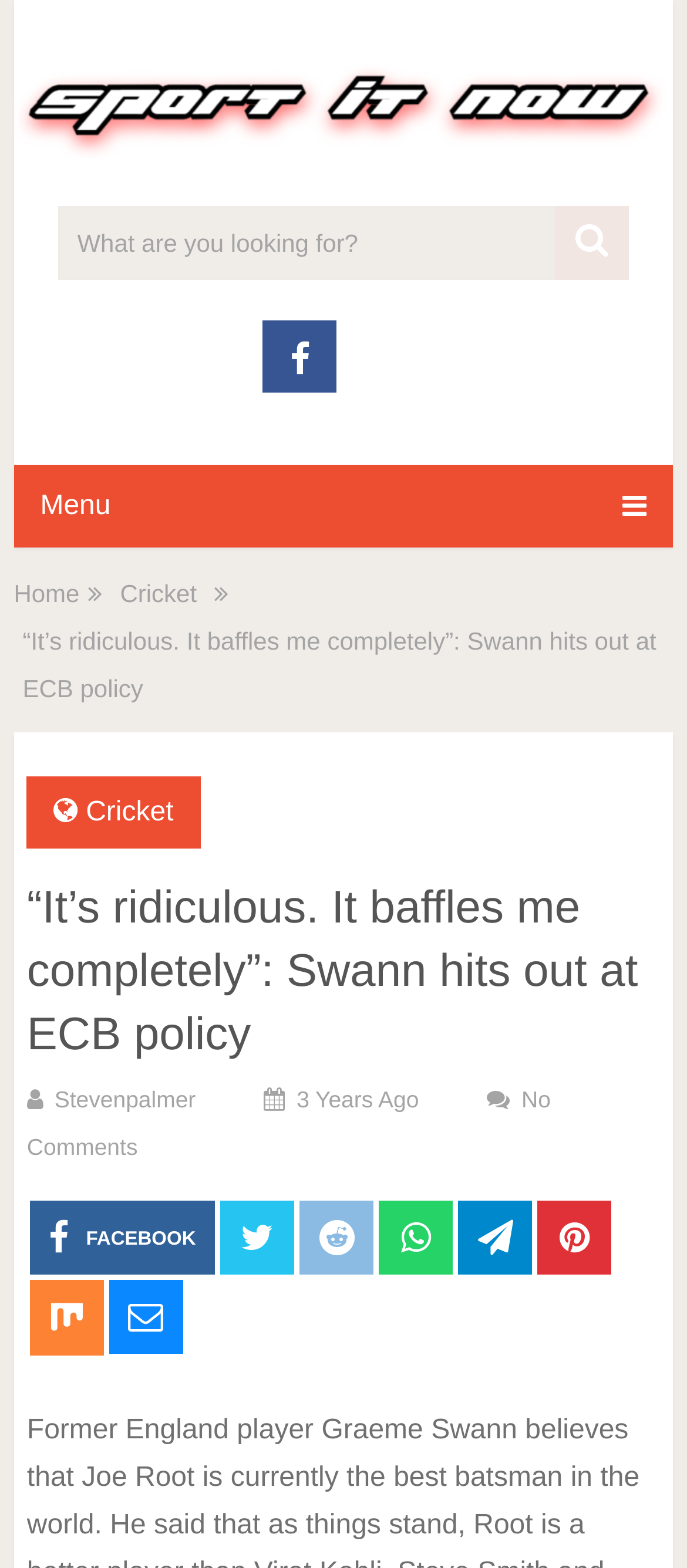What social media platforms are available?
Please provide a detailed and comprehensive answer to the question.

The social media platforms available can be found at the bottom of the webpage, where there are links to various platforms, including FACEBOOK, represented by the '' icon.